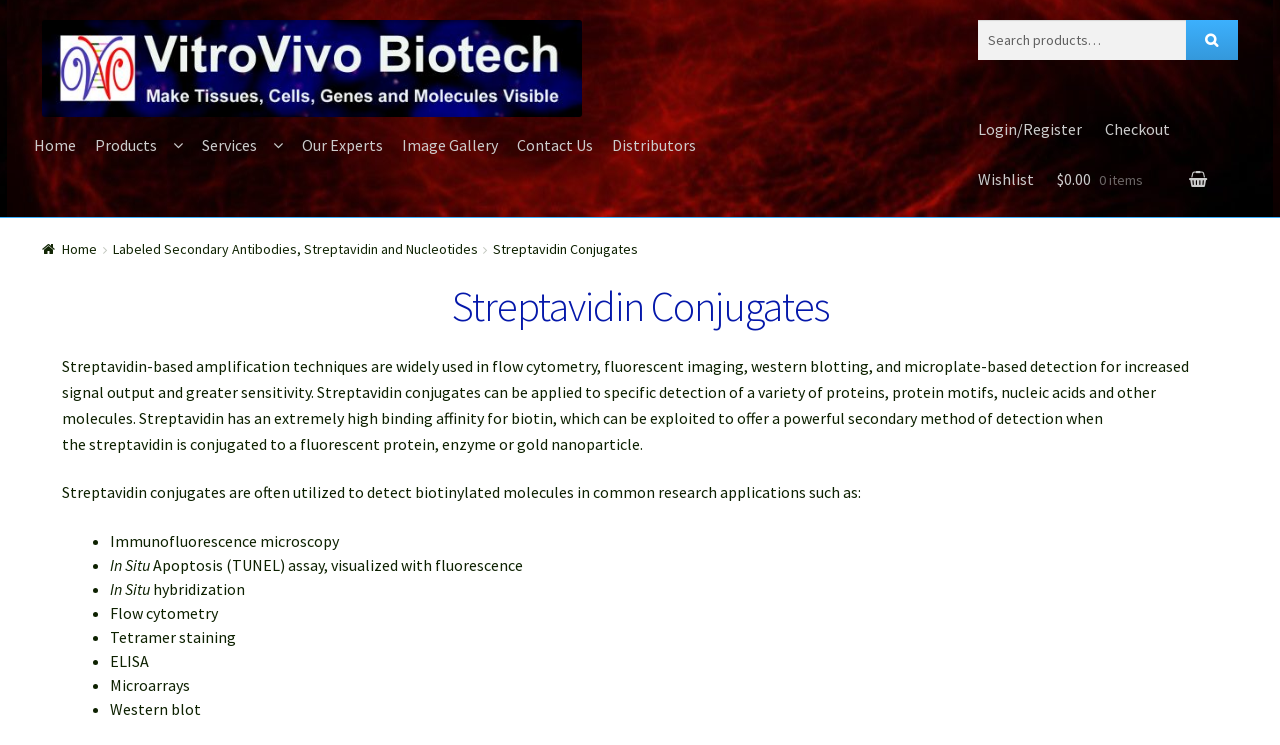Identify the bounding box coordinates of the element that should be clicked to fulfill this task: "Enter the free-to-enter cash draw". The coordinates should be provided as four float numbers between 0 and 1, i.e., [left, top, right, bottom].

None